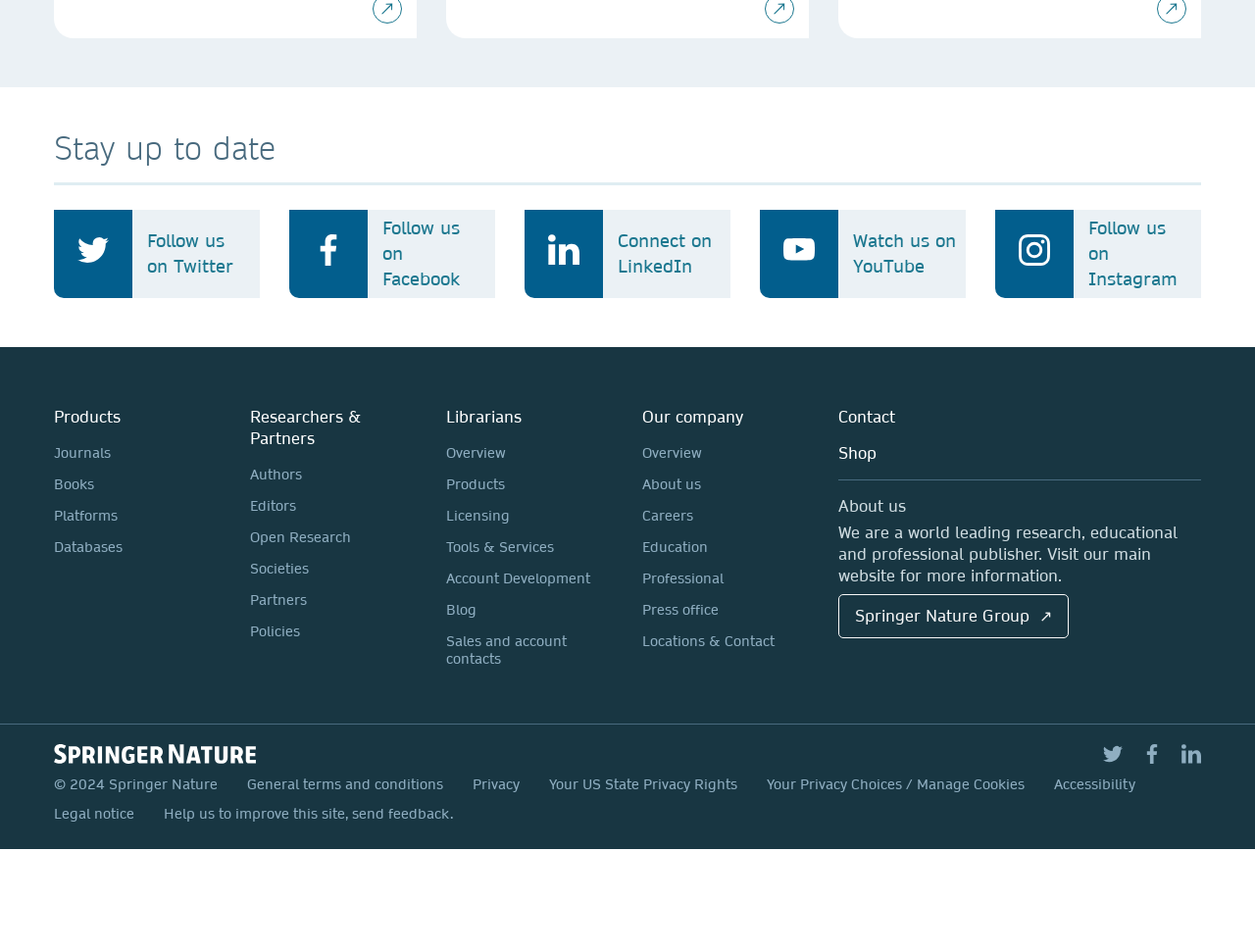Find the bounding box coordinates for the HTML element specified by: "Tools & Services".

[0.355, 0.558, 0.488, 0.591]